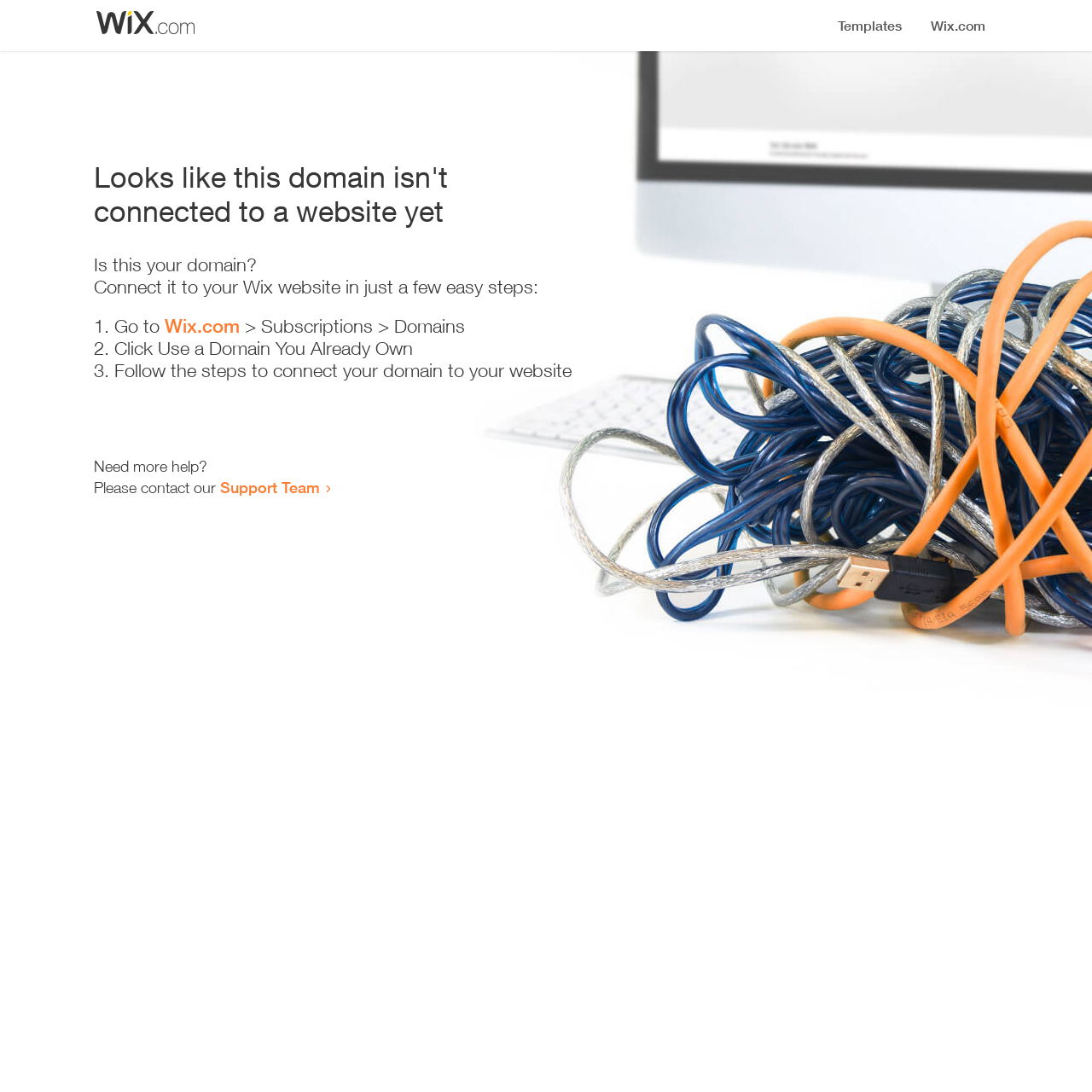What should I do to connect my domain?
Using the information presented in the image, please offer a detailed response to the question.

The webpage provides a series of steps to connect the domain, which includes going to Wix.com, clicking 'Use a Domain You Already Own', and following the instructions to connect the domain to the website.